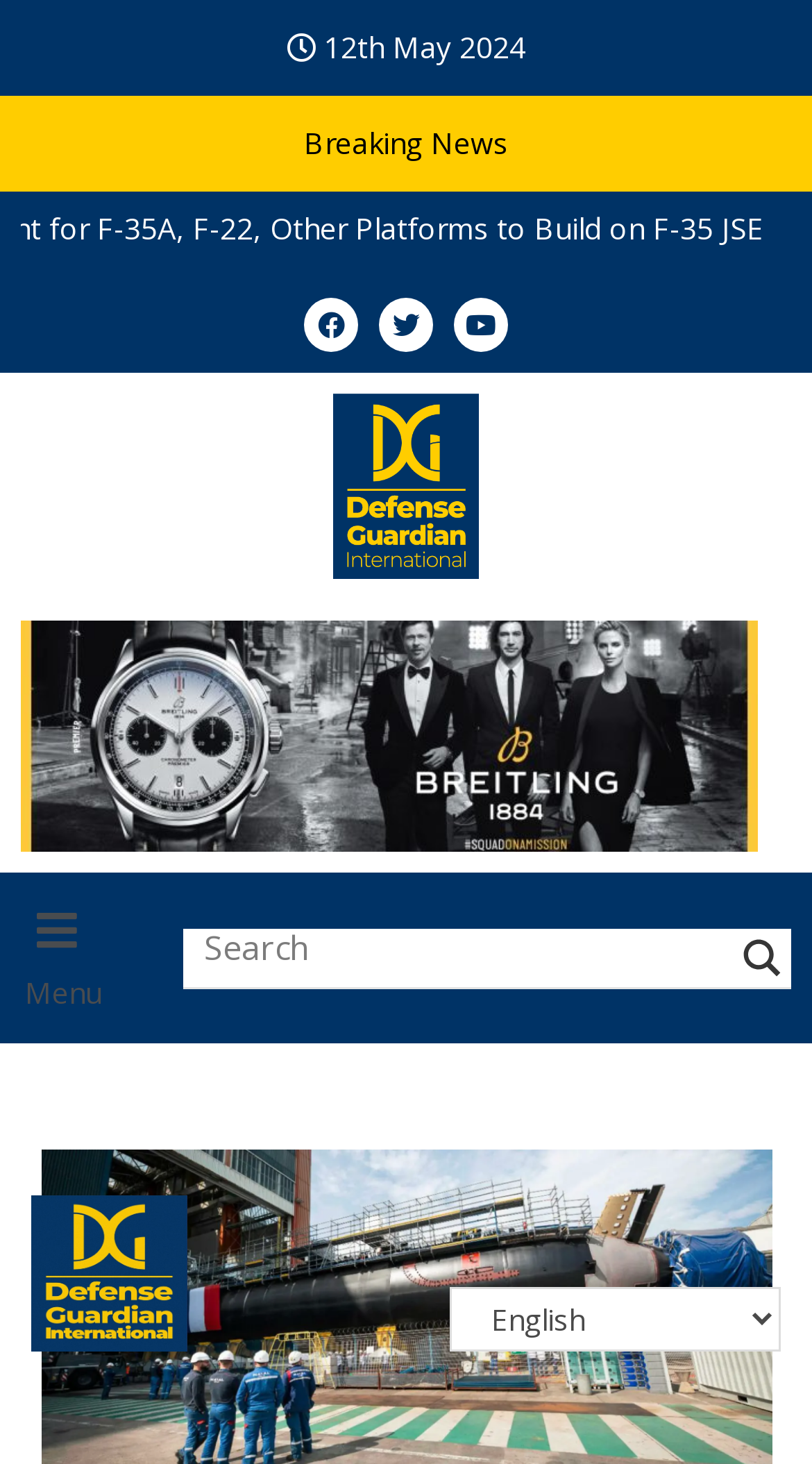Identify the bounding box coordinates of the region that should be clicked to execute the following instruction: "Check the latest news".

[0.047, 0.269, 0.953, 0.396]